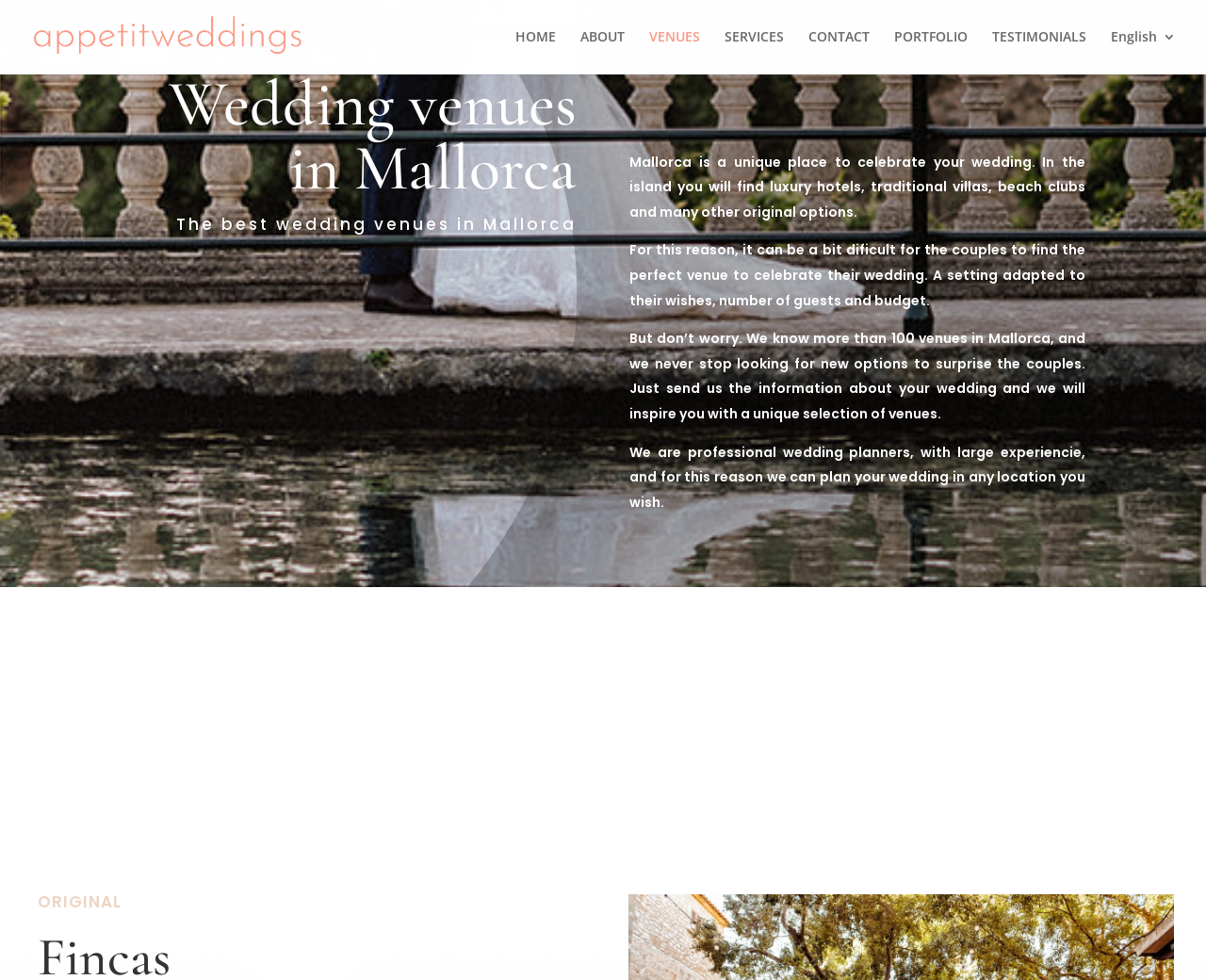Create an elaborate caption for the webpage.

The webpage is about wedding venues in Mallorca, with a focus on finding the perfect location for a couple's special day. At the top of the page, there are two headings, "Wedding venues in Mallorca" and "The best wedding venues in Mallorca", which are positioned side by side, taking up about half of the page's width. 

Below these headings, there is a brief introduction to Mallorca as a unique wedding destination, highlighting the variety of options available, including luxury hotels, traditional villas, and beach clubs. This text is positioned on the right side of the page, taking up about three-quarters of the page's width.

Following this introduction, there are three paragraphs of text that discuss the challenges of finding the perfect venue, the expertise of the wedding planners, and their ability to inspire couples with a unique selection of venues. These paragraphs are also positioned on the right side of the page, below the introduction.

At the bottom of the page, there is a heading "ORIGINAL" which is positioned on the left side of the page, near the bottom.